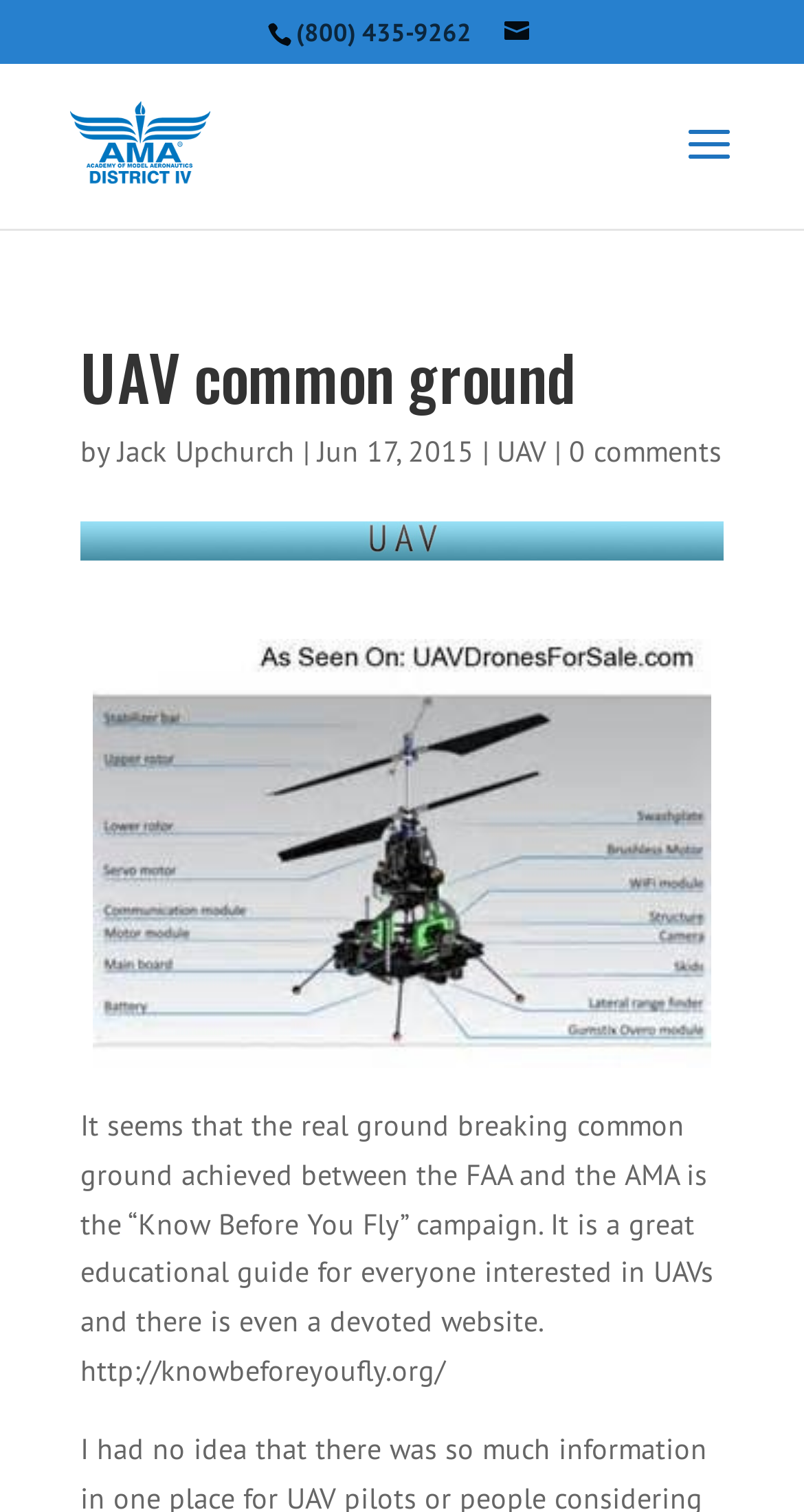What is the phone number on the webpage?
Offer a detailed and full explanation in response to the question.

I found the phone number by looking at the static text element with the bounding box coordinates [0.368, 0.011, 0.586, 0.031], which contains the phone number (800) 435-9262.